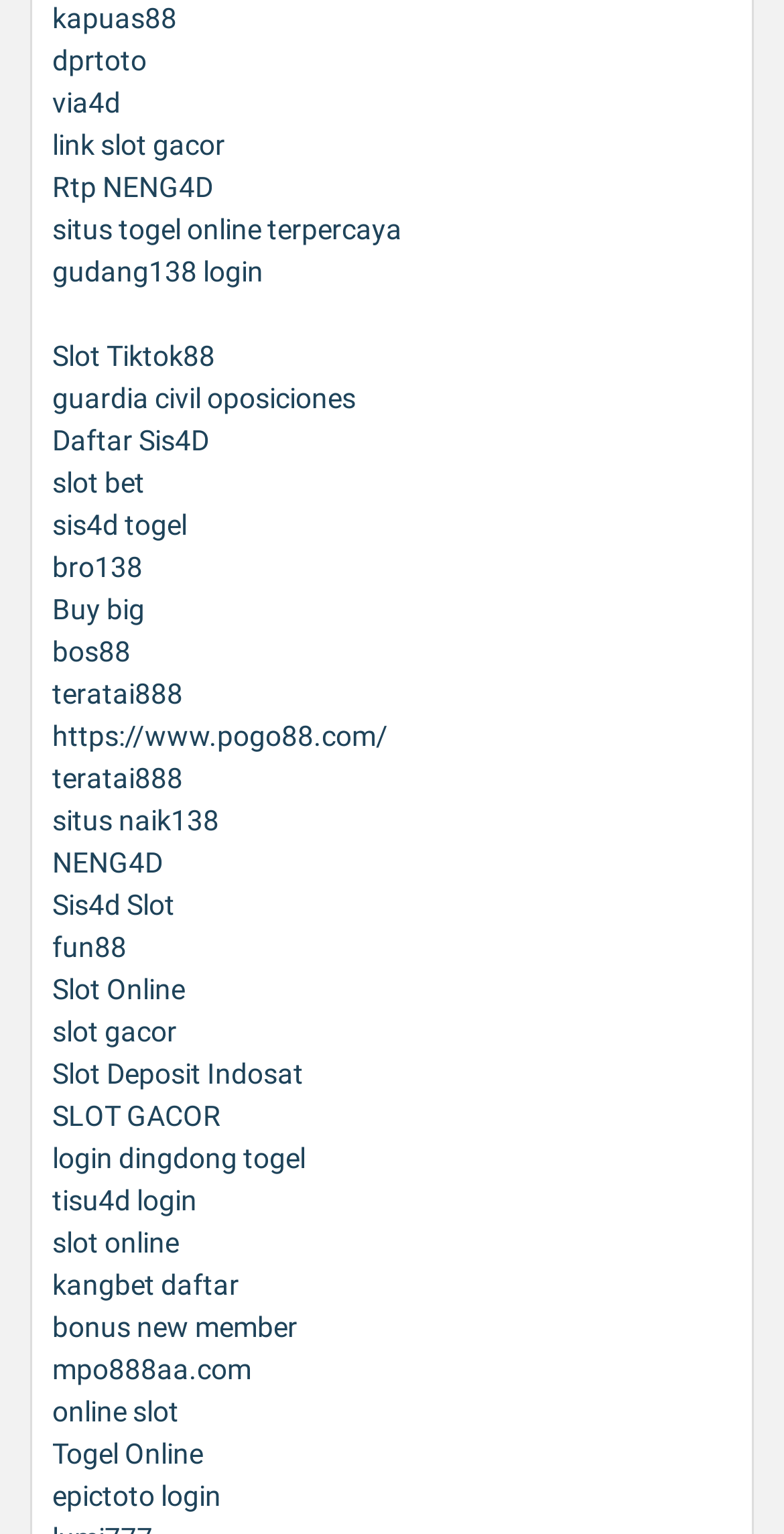How many links are there on the webpage?
Based on the visual, give a brief answer using one word or a short phrase.

36